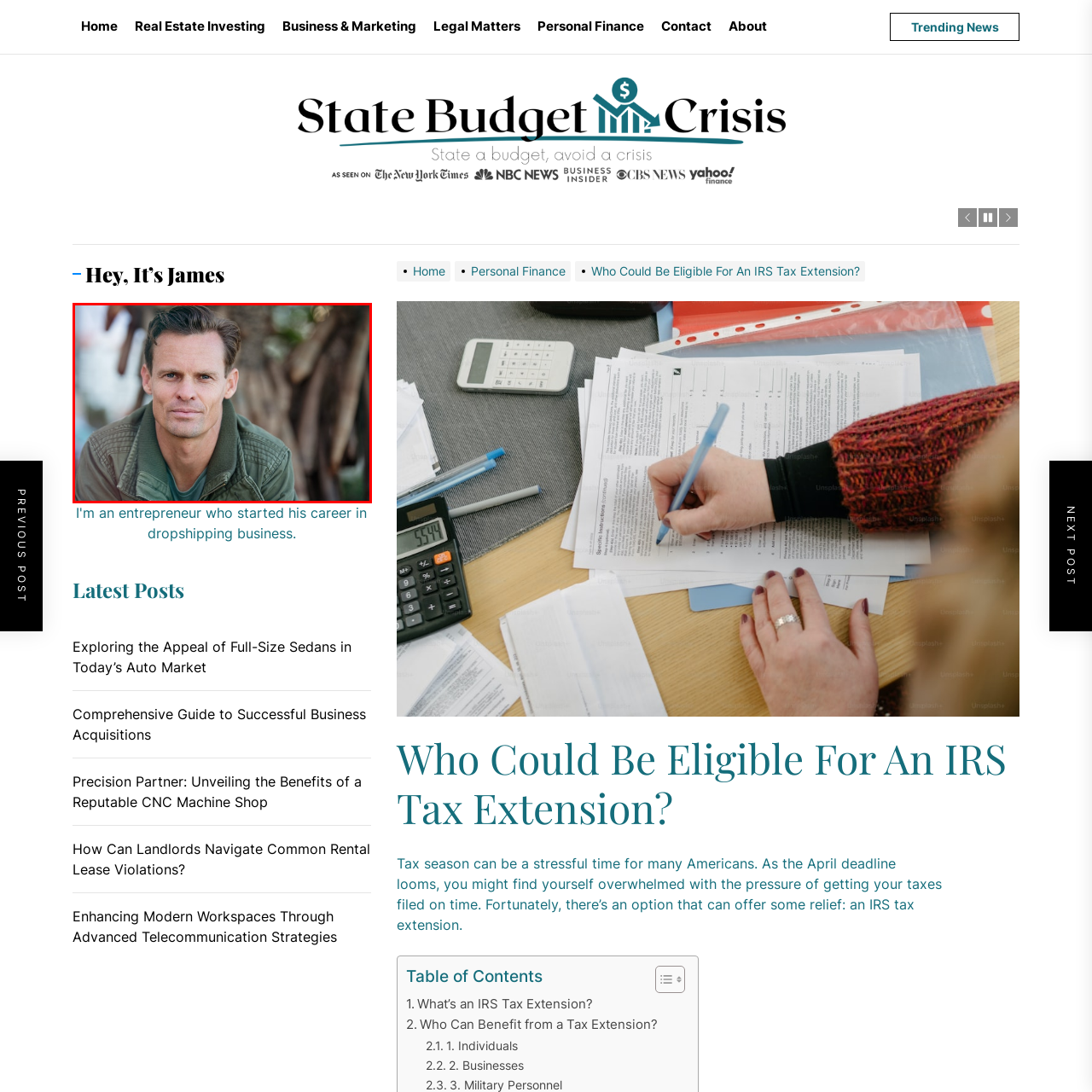Offer a comprehensive description of the image enclosed by the red box.

The image features a man with a confident expression, dressed in a casual gray T-shirt underneath a green jacket. He has short, styled hair and a slight smirk, suggesting a relaxed demeanor. The background is softly blurred, showcasing hints of leafy greenery, creating a warm and inviting atmosphere. This portrait captures a moment of casual elegance, likely intended to complement the theme around personal finance and tax matters, as indicated by the surrounding content discussing eligibility for IRS tax extensions and financial strategies.